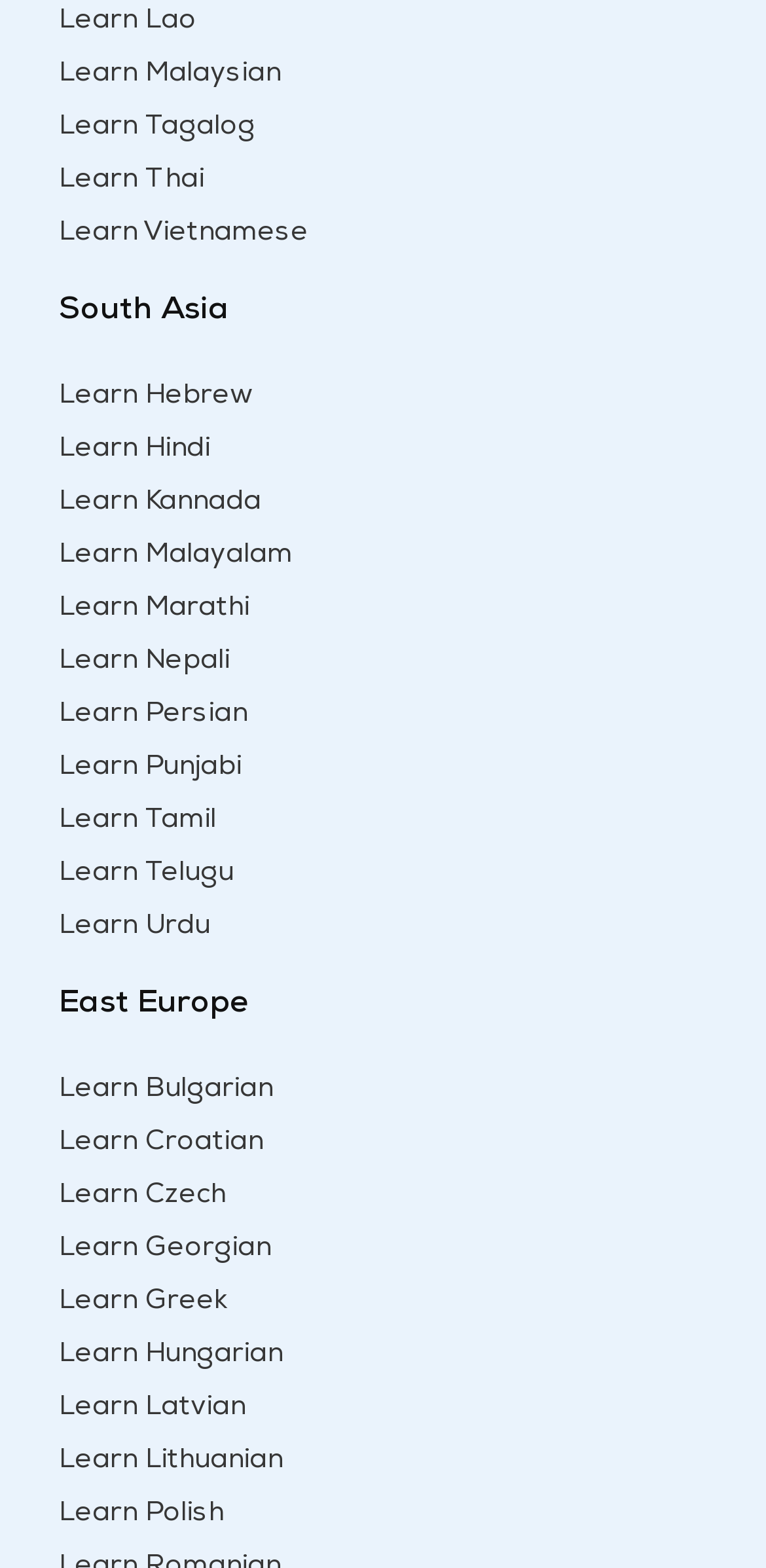From the screenshot, find the bounding box of the UI element matching this description: "Learn Persian". Supply the bounding box coordinates in the form [left, top, right, bottom], each a float between 0 and 1.

[0.077, 0.447, 0.323, 0.464]